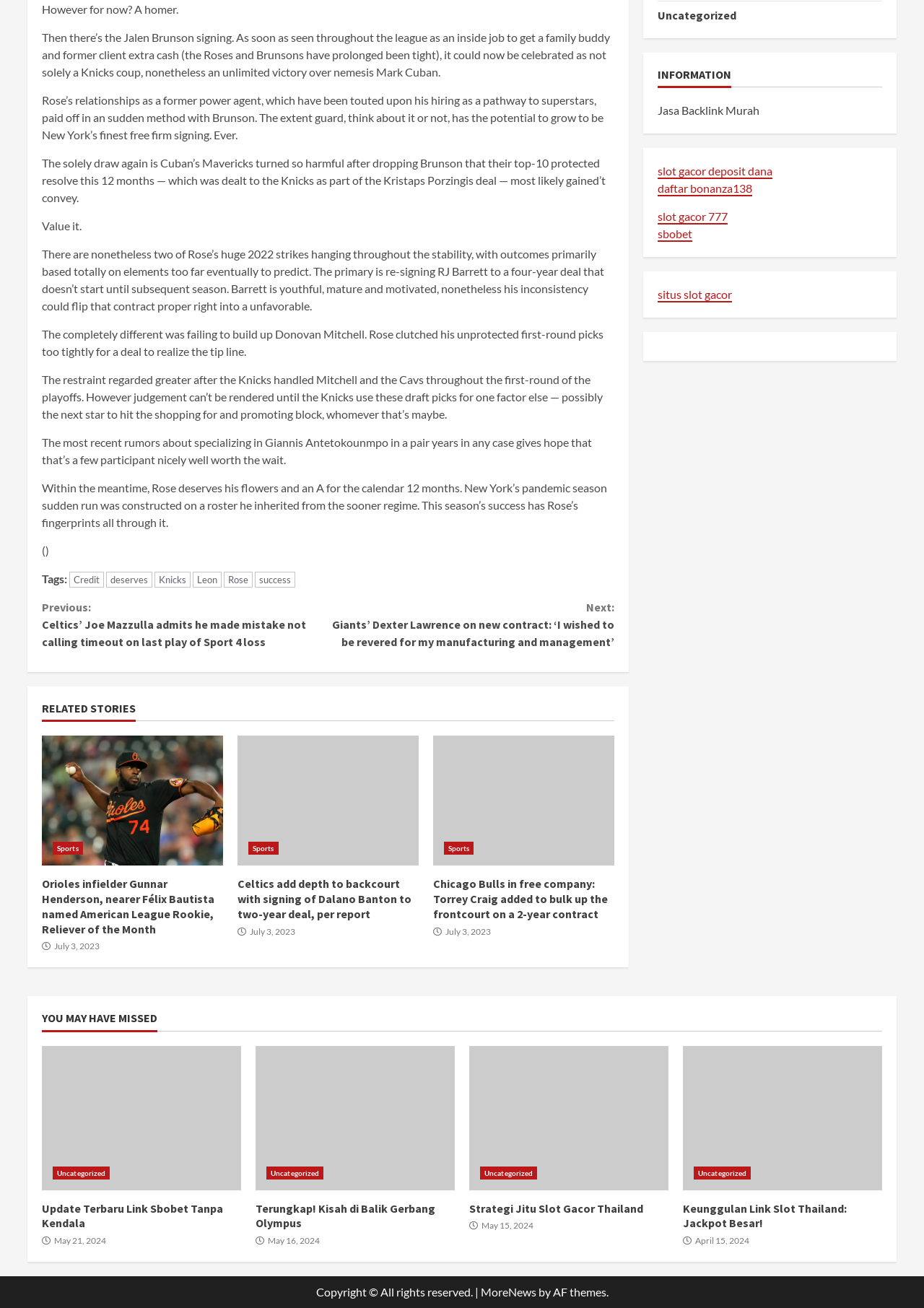Identify the bounding box coordinates of the region I need to click to complete this instruction: "Click on the 'Continue Reading' button".

[0.045, 0.452, 0.665, 0.503]